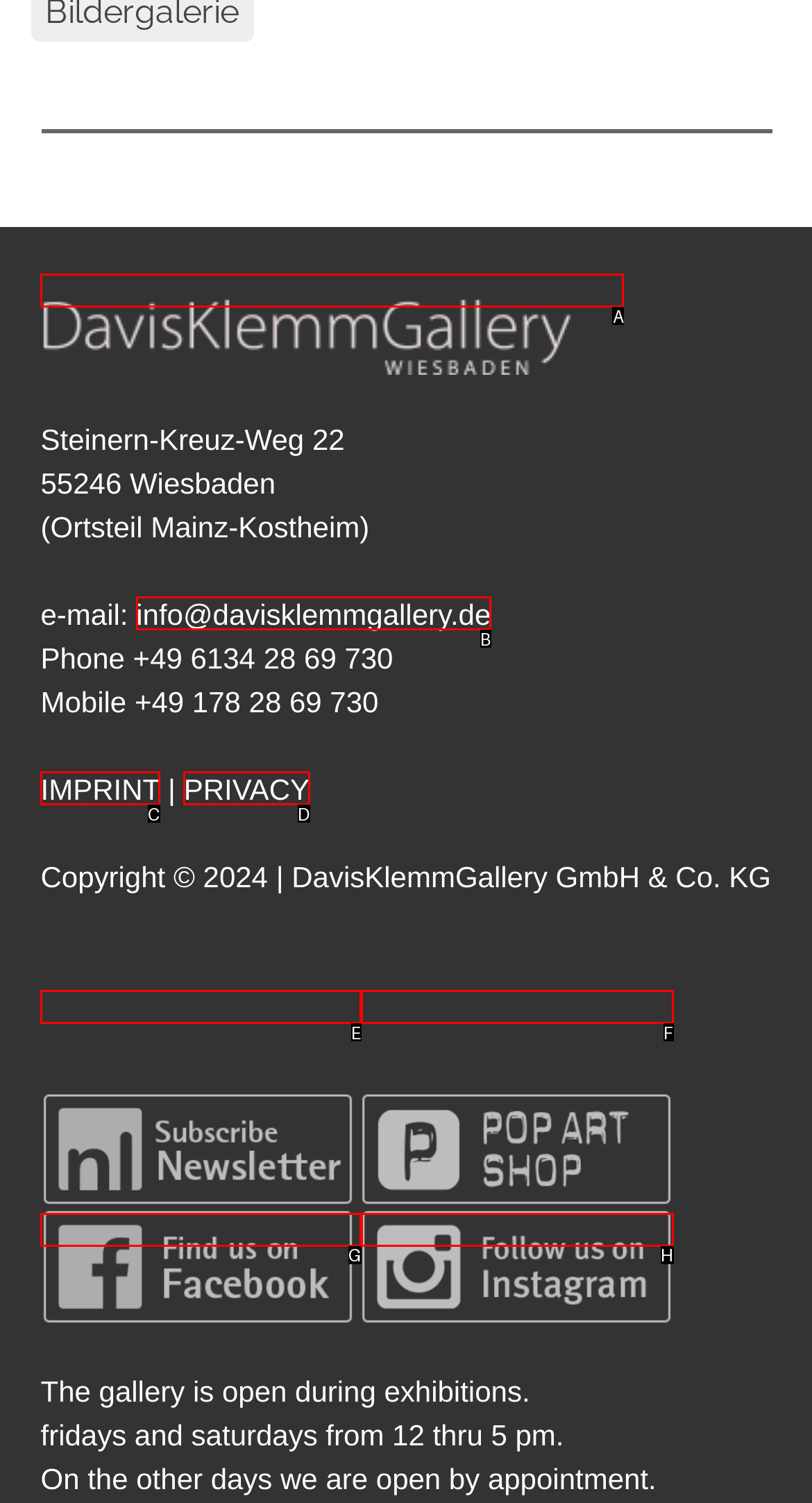From the given options, choose the HTML element that aligns with the description: parent_node: Steinern-Kreuz-Weg 22. Respond with the letter of the selected element.

A